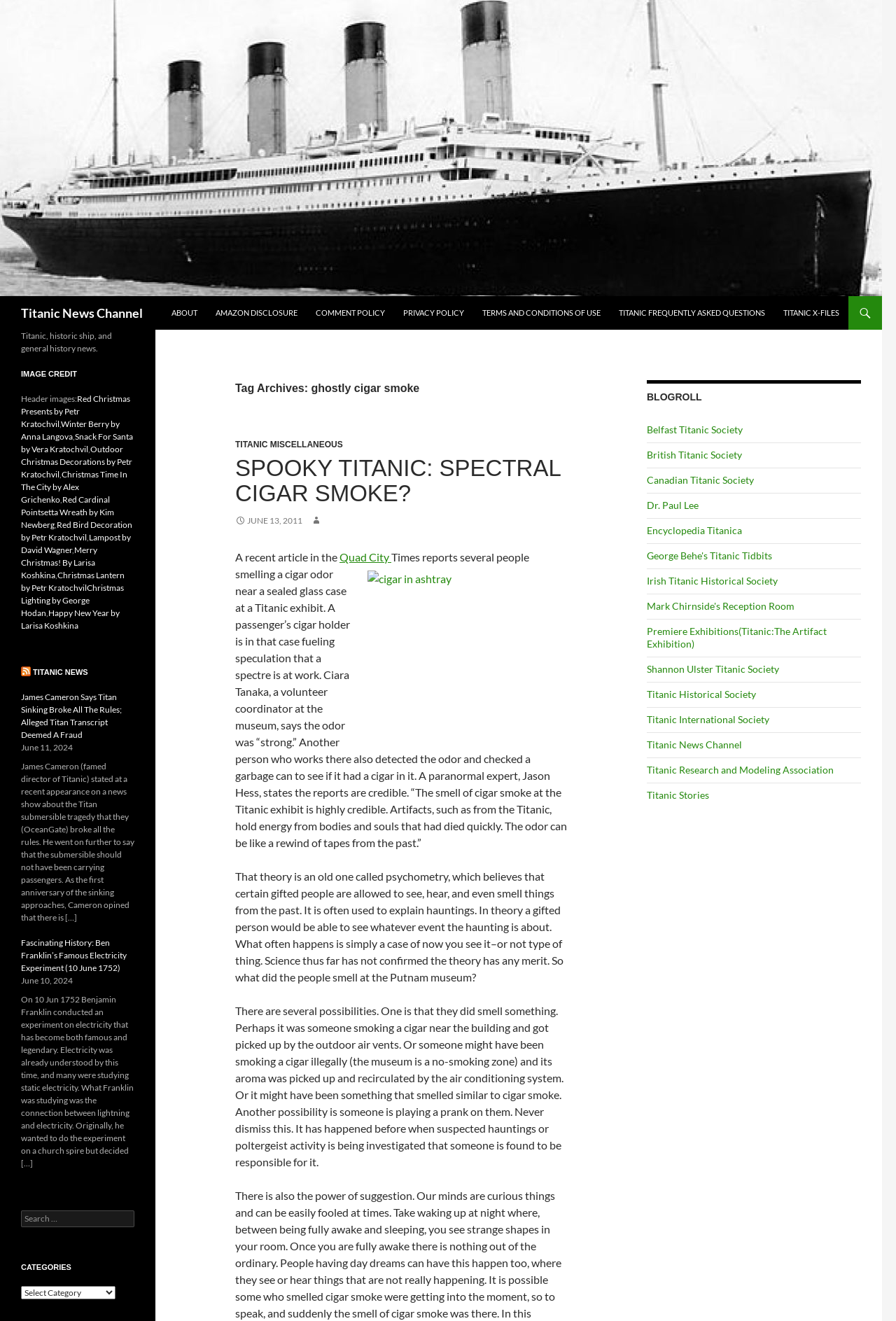Please give the bounding box coordinates of the area that should be clicked to fulfill the following instruction: "Search for something". The coordinates should be in the format of four float numbers from 0 to 1, i.e., [left, top, right, bottom].

[0.023, 0.916, 0.15, 0.929]